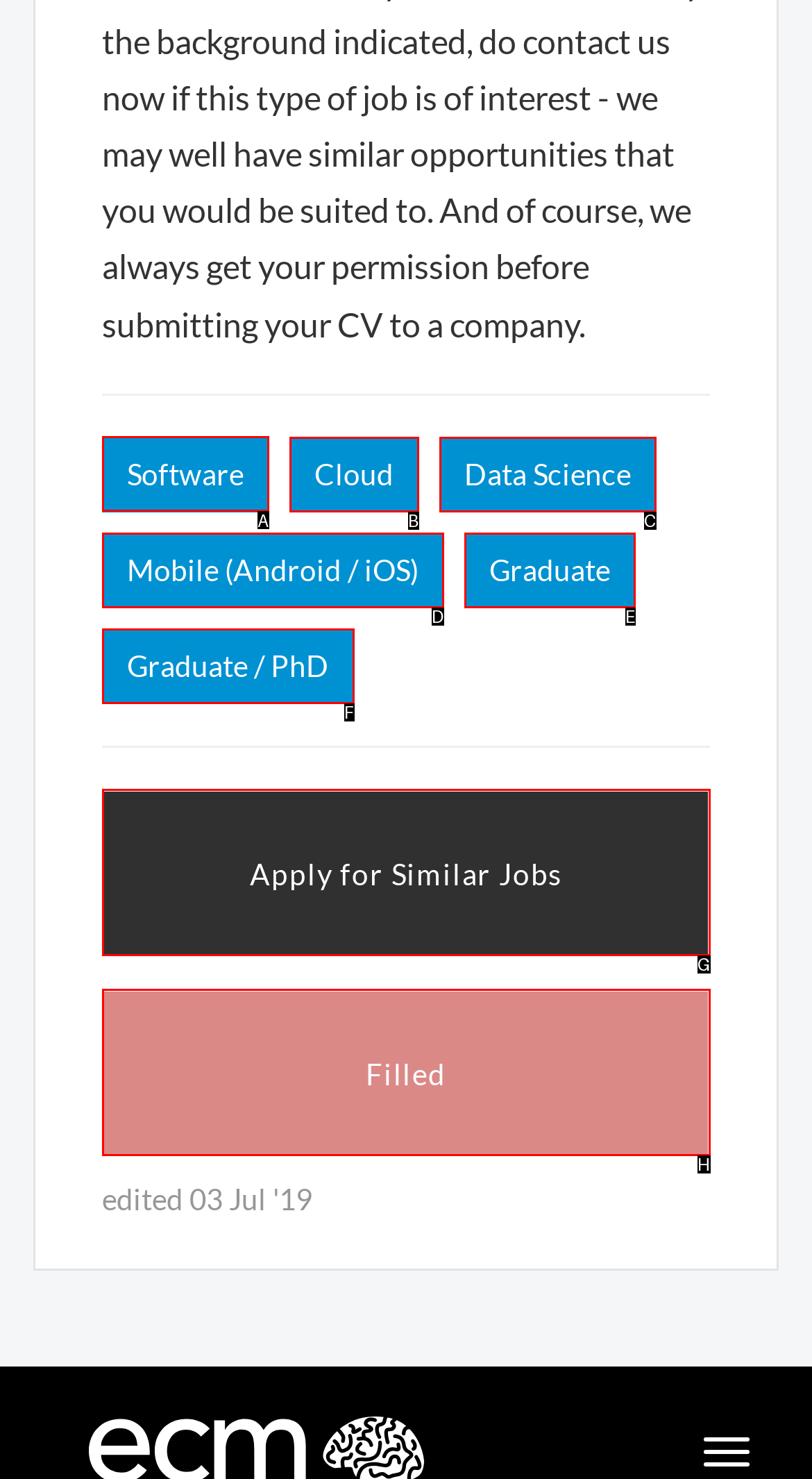Find the correct option to complete this instruction: Click on Software. Reply with the corresponding letter.

A